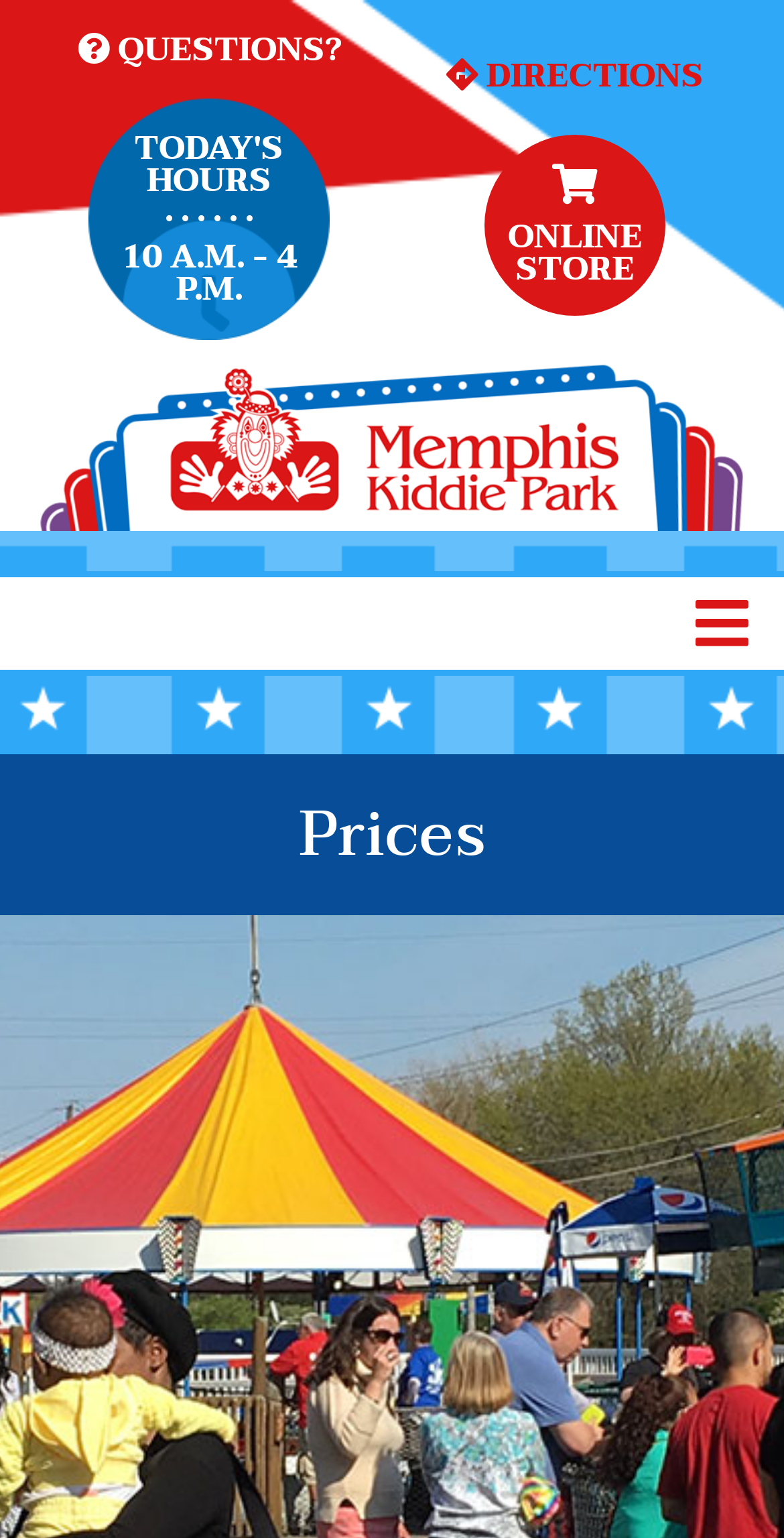What is the logo of Memphis Kiddie Park?
Based on the image, answer the question with a single word or brief phrase.

Memphis Kiddie Park Logo